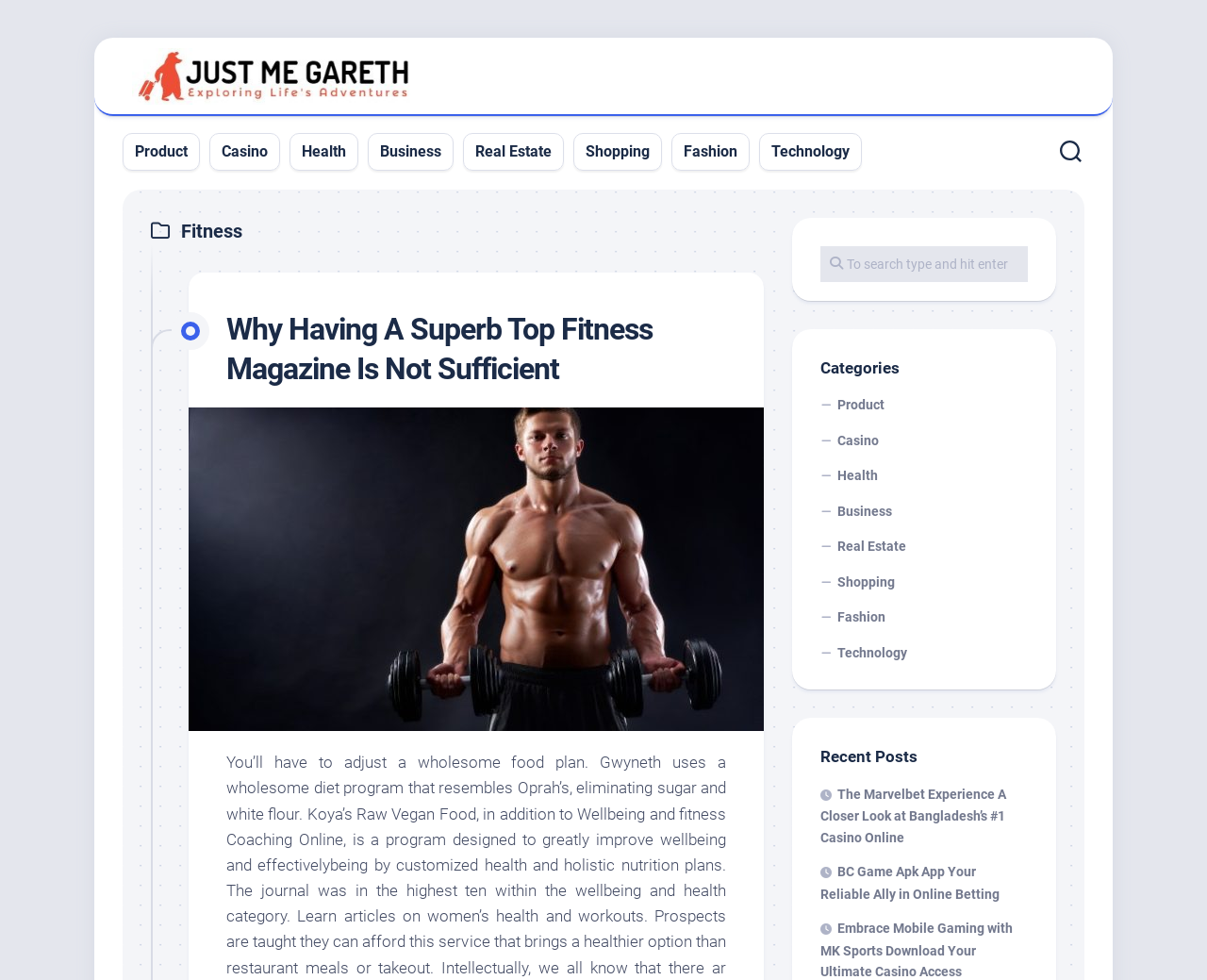Please identify the bounding box coordinates of the element I should click to complete this instruction: 'Click on the 'Product' link'. The coordinates should be given as four float numbers between 0 and 1, like this: [left, top, right, bottom].

[0.112, 0.144, 0.155, 0.166]